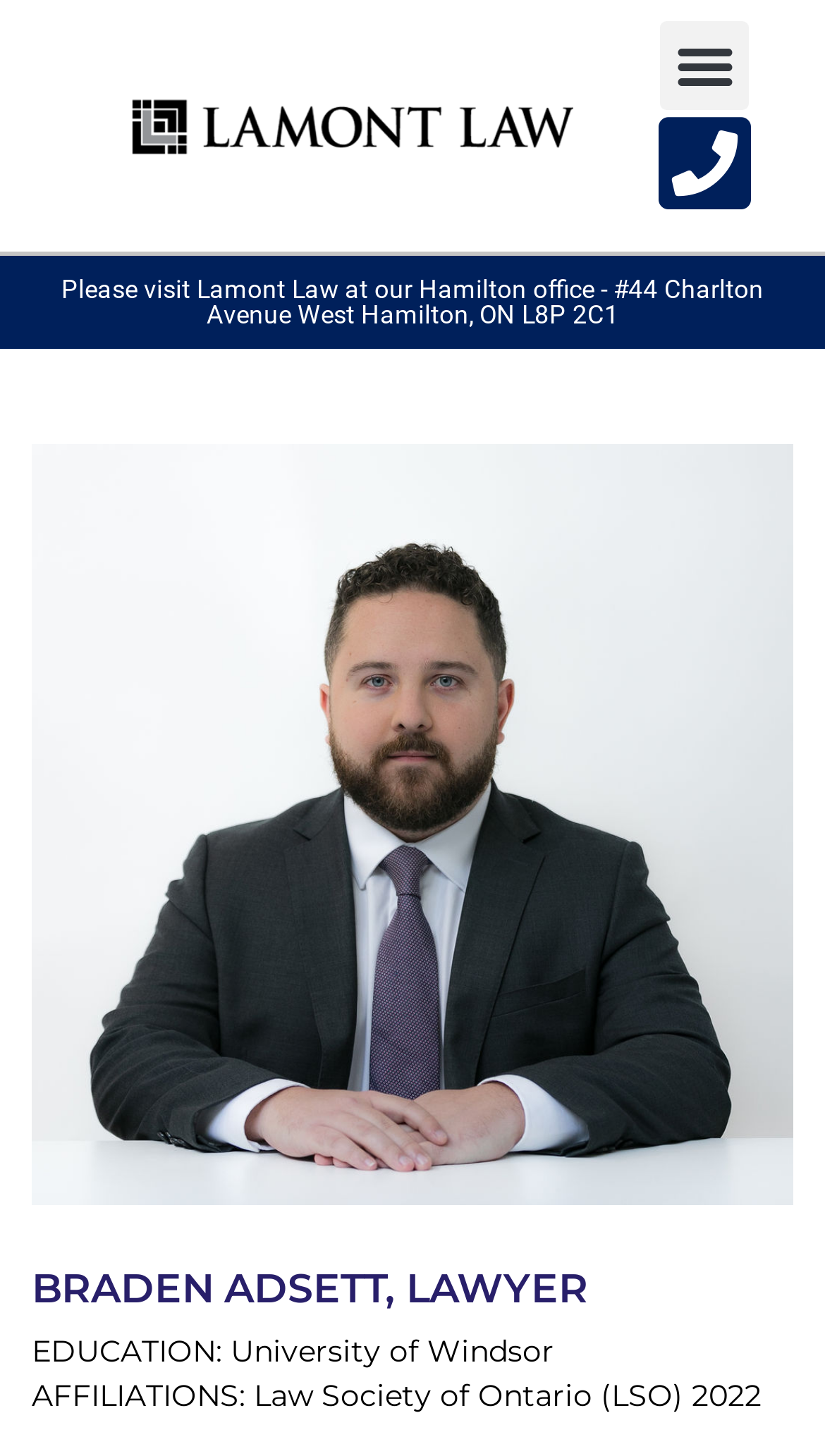Look at the image and answer the question in detail:
What is the affiliation of the lawyer mentioned on this webpage?

I found the answer by looking at the StaticText 'AFFILIATIONS: Law Society of Ontario (LSO) 2022', which mentions the affiliation of the lawyer.